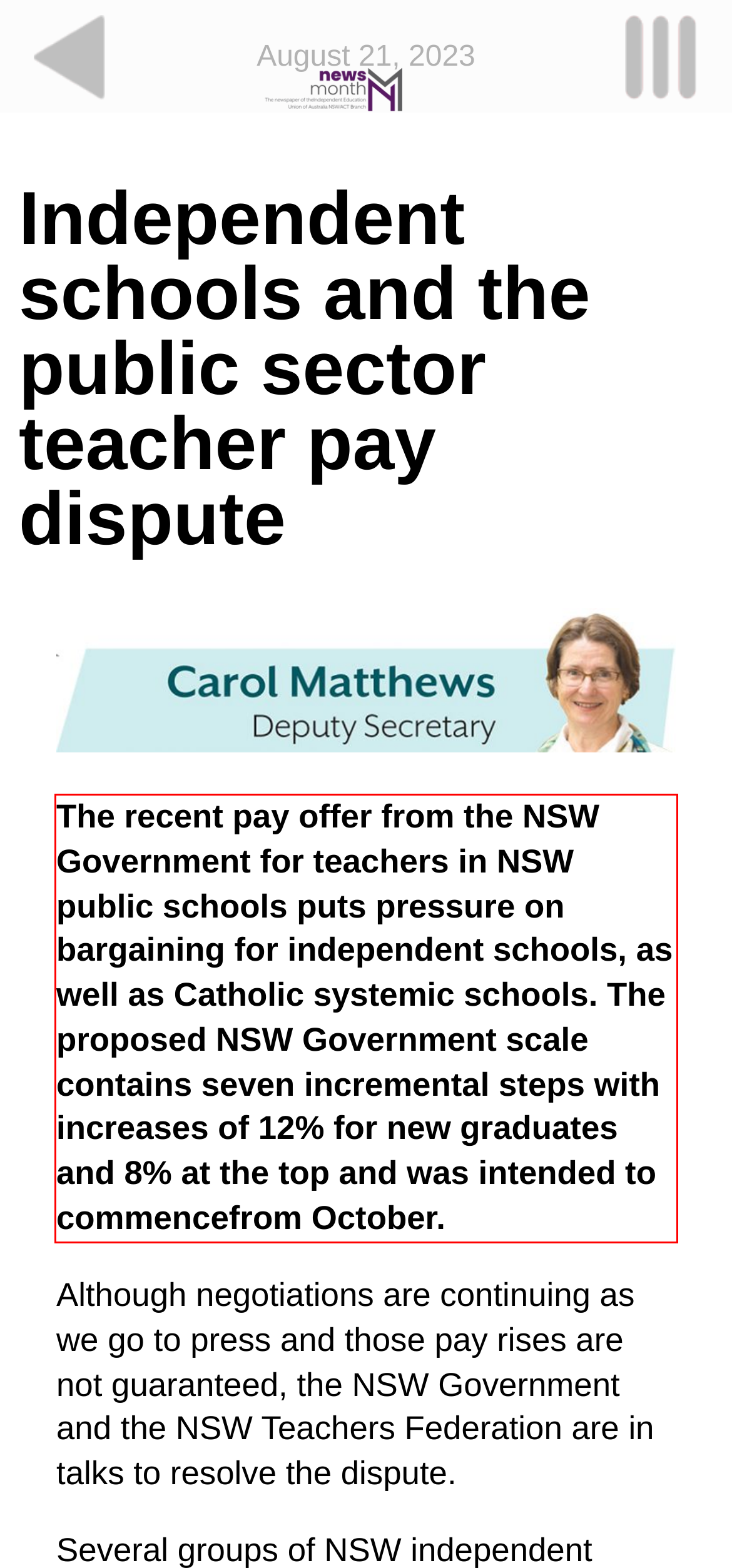Within the screenshot of the webpage, locate the red bounding box and use OCR to identify and provide the text content inside it.

The recent pay offer from the NSW Government for teachers in NSW public schools puts pressure on bargaining for independent schools, as well as Catholic systemic schools. The proposed NSW Government scale contains seven incremental steps with increases of 12% for new graduates and 8% at the top and was intended to commencefrom October.